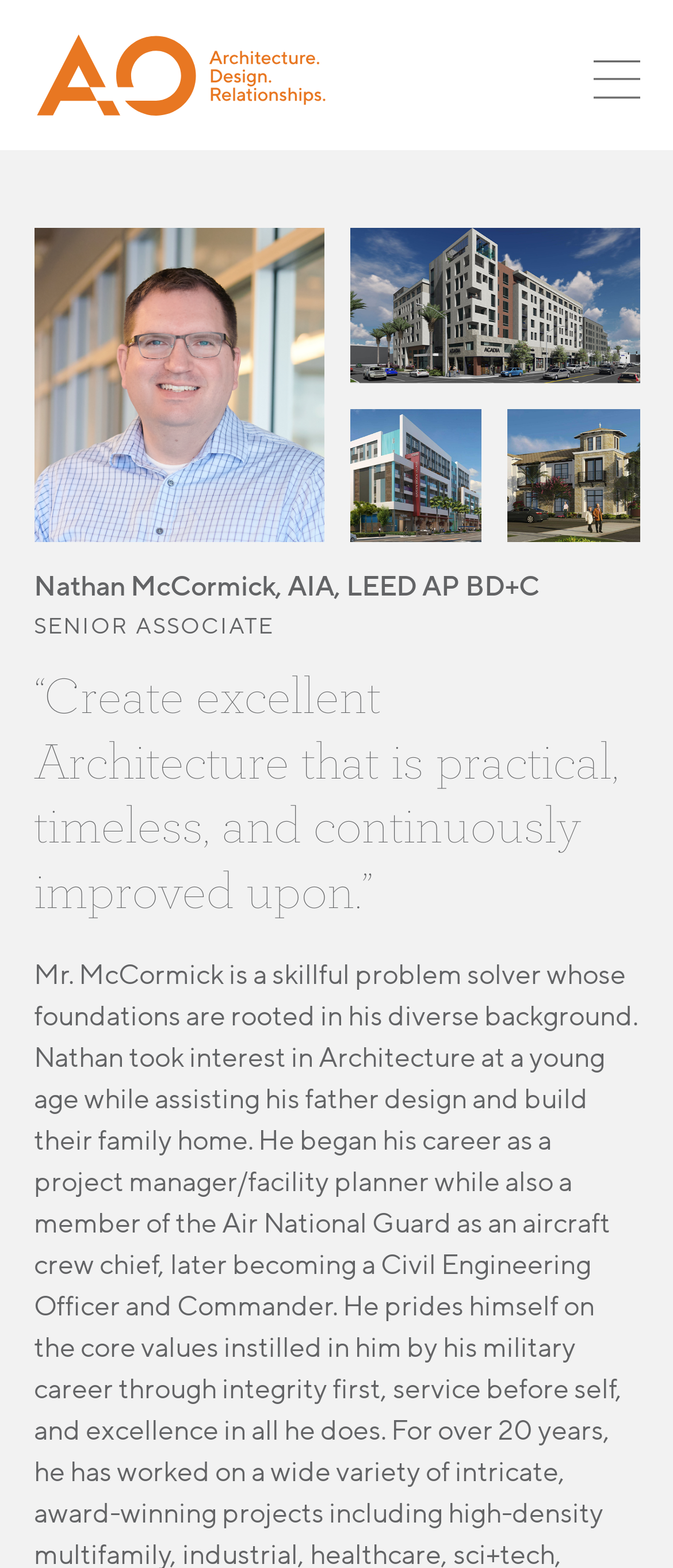How many links are there on the webpage?
Please provide a single word or phrase as the answer based on the screenshot.

24